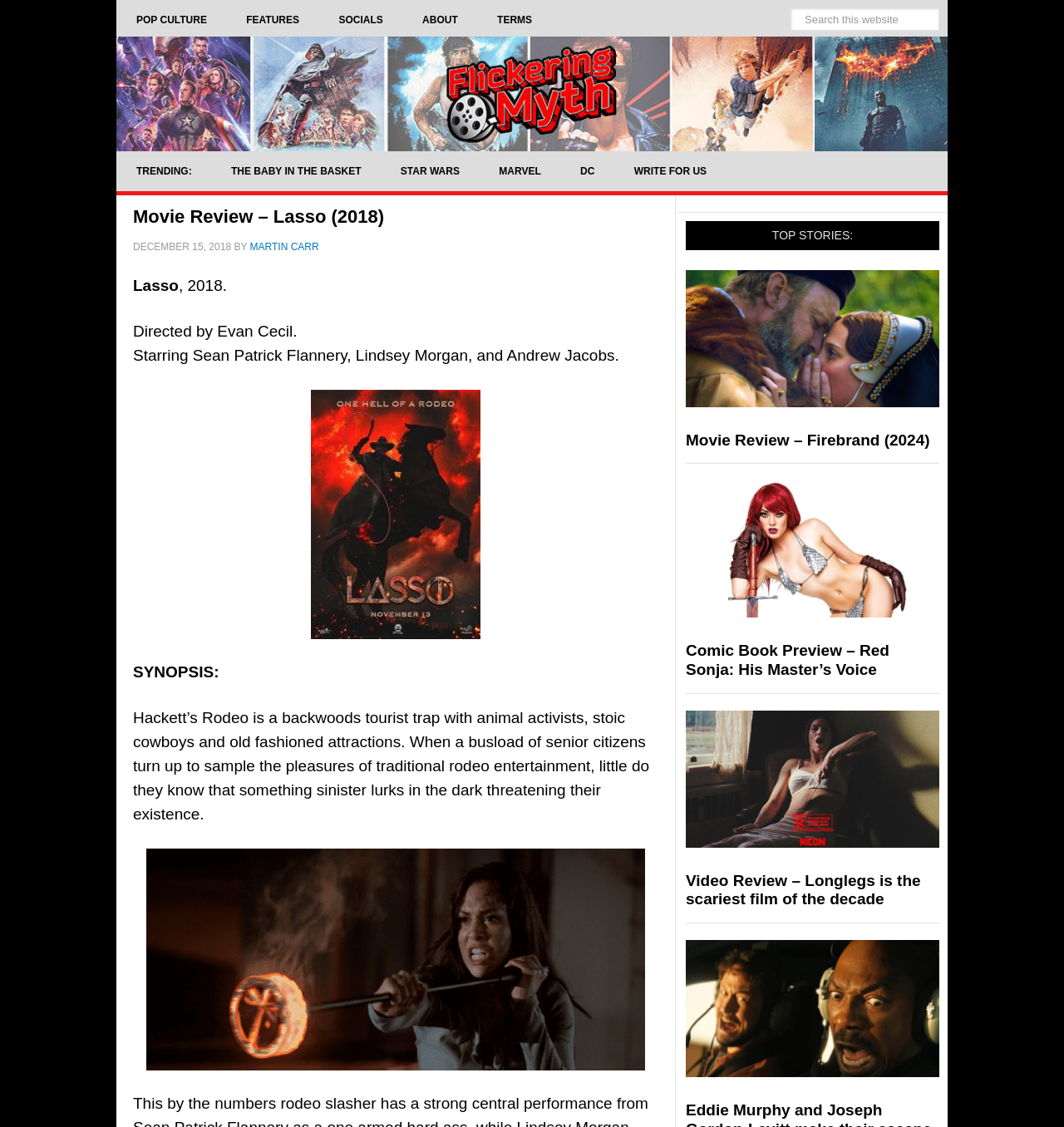What is the name of the rodeo in the movie Lasso?
Give a detailed and exhaustive answer to the question.

I found the answer by reading the synopsis of the movie, which mentions 'Hackett’s Rodeo is a backwoods tourist trap...'